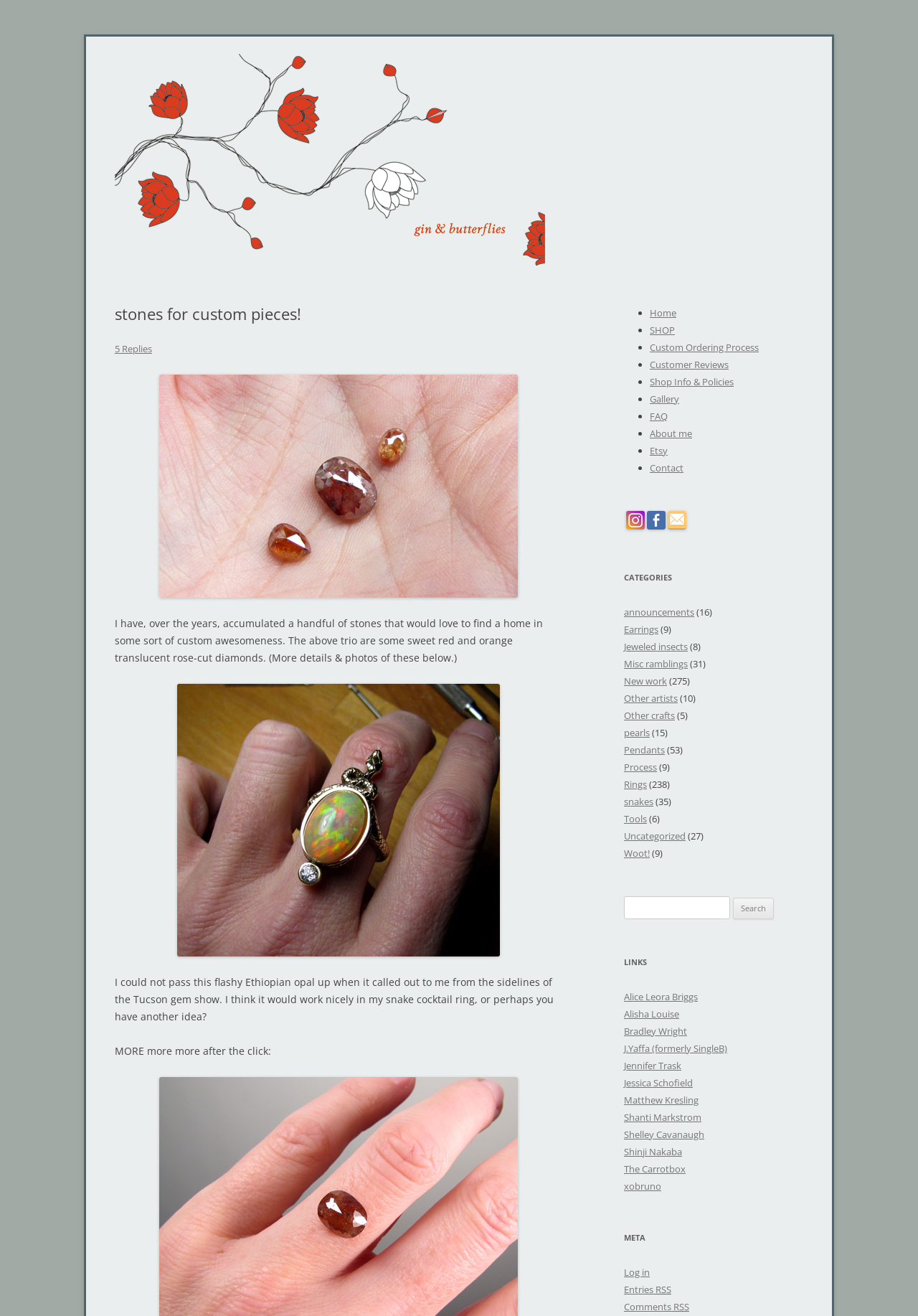What is the name of the jewelry designer?
Answer the question with a single word or phrase by looking at the picture.

Cheyenne Weil